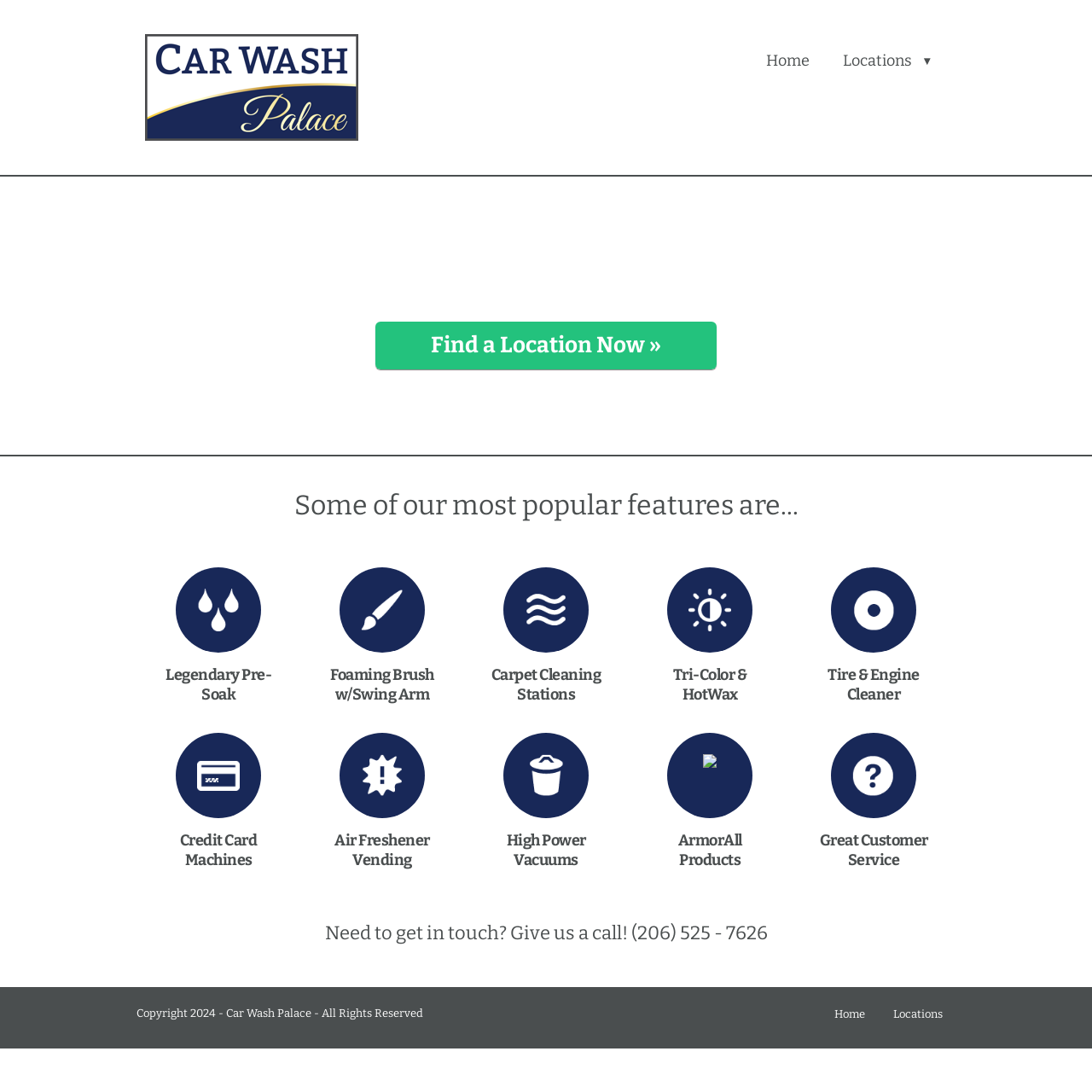Write a detailed summary of the webpage.

The webpage is the homepage of Car Wash Palace, a car wash service provider. At the top left, there is a logo image of Car Wash Palace, accompanied by a link with the same name. To the right of the logo, there are three links: "Home", "Locations", and a dropdown menu.

Below the top navigation bar, there is a heading that welcomes users to Car Wash Palace, followed by a subheading that highlights the service's great wash, first-class service, and fair pricing. A call-to-action link, "Find a Location Now", is placed below the subheading.

The page then introduces the service's coverage area, which is the greater Seattle area. A series of headings and images follow, showcasing some of the popular features of Car Wash Palace, including Legendary Pre-Soak, Foaming Brush with Swing Arm, Carpet Cleaning Stations, Tri-Color & HotWax, Tire & Engine Cleaner, Credit Card Machines, Air Freshener Vending, High Power Vacuums, ArmorAll Products, and Great Customer Service. Each feature is accompanied by a corresponding image.

At the bottom of the page, there is a heading with contact information, including a phone number. Below that, there are three links: "Home", "Locations", and a copyright notice that reads "Copyright 2024 - Car Wash Palace - All Rights Reserved".